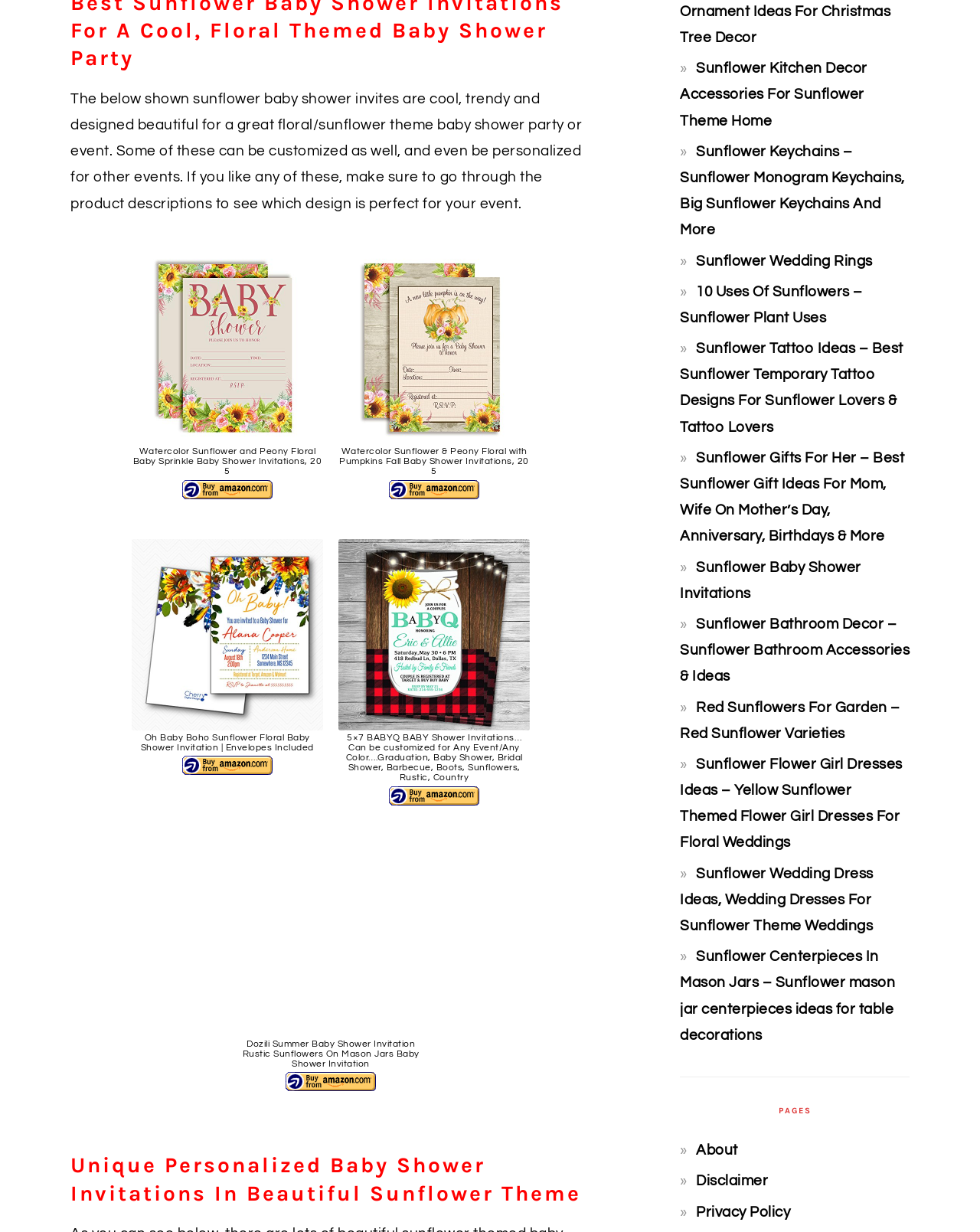What is the purpose of the webpage?
Analyze the image and provide a thorough answer to the question.

The webpage displays various products related to sunflowers, including baby shower invitations, kitchen decor, wedding rings, and more, suggesting that its purpose is to showcase these products.